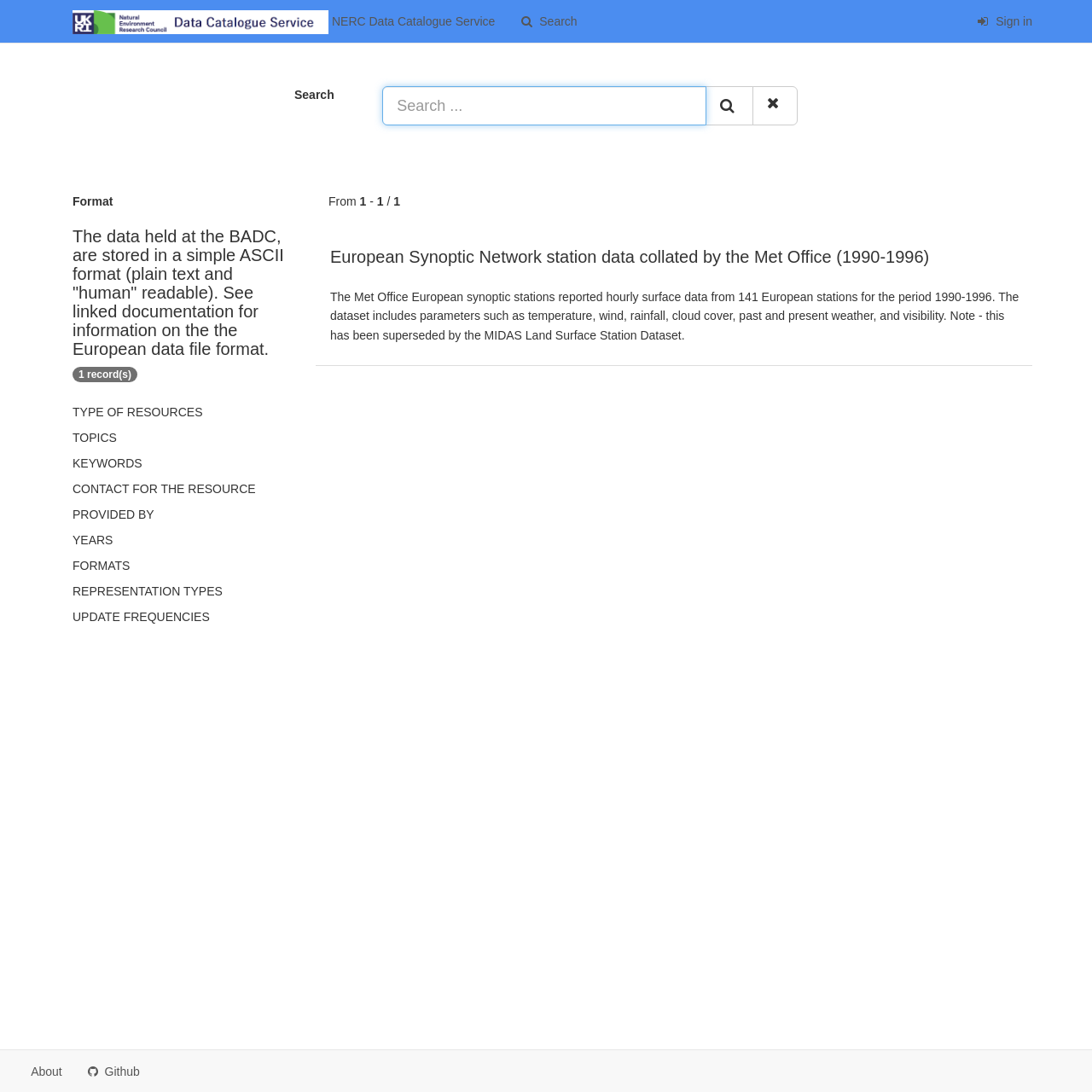Provide a brief response using a word or short phrase to this question:
What is the name of the dataset described on the webpage?

European Synoptic Network station data